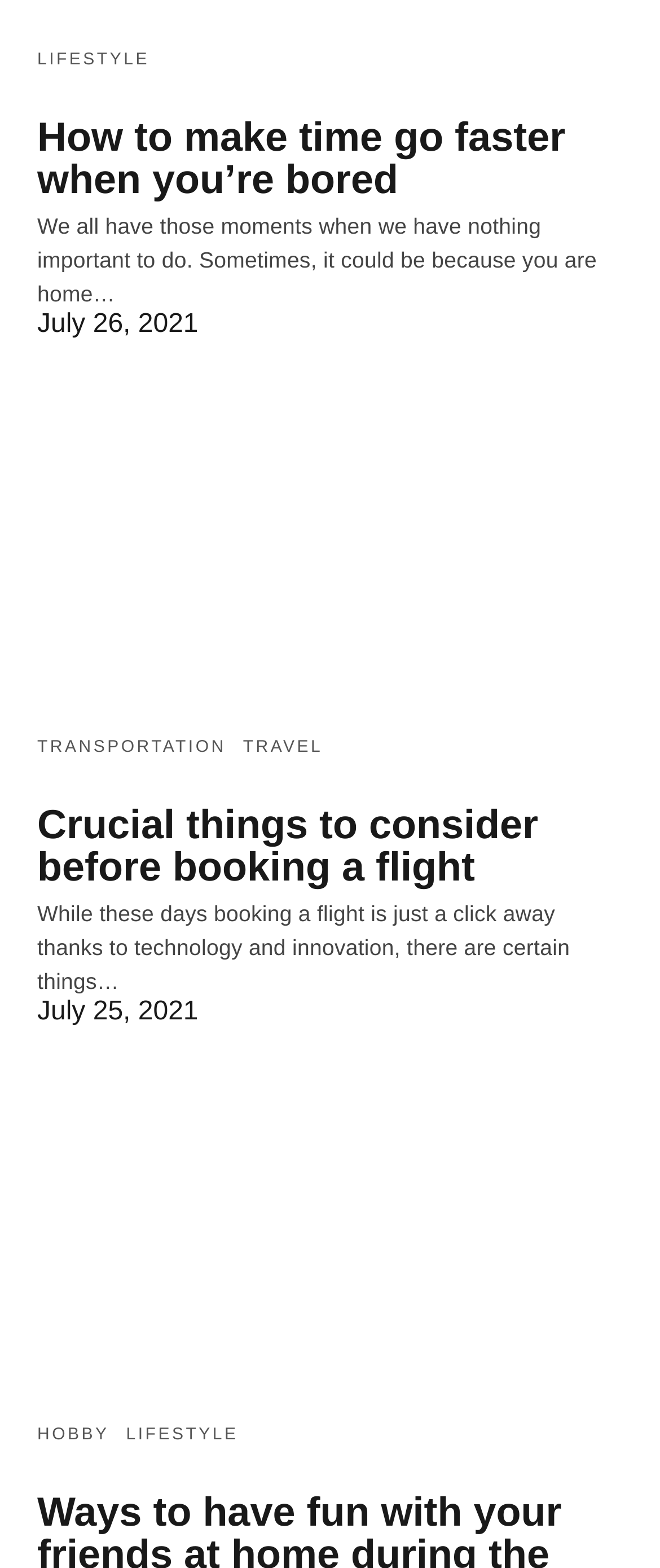What categories are available on this webpage?
Please provide a detailed and thorough answer to the question.

There are four categories available on this webpage, namely LIFESTYLE, TRANSPORTATION, TRAVEL, and HOBBY, each represented by a link at the top or bottom of the webpage.